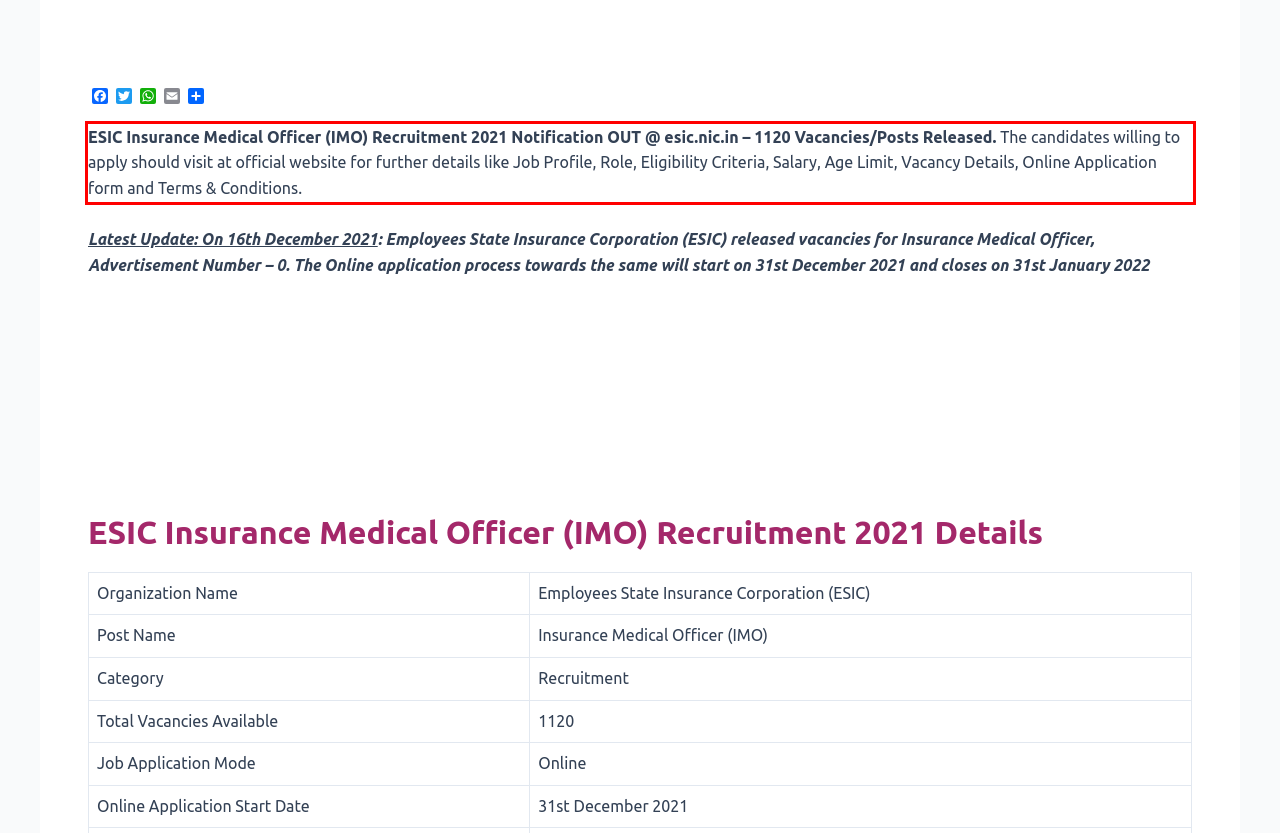You are provided with a webpage screenshot that includes a red rectangle bounding box. Extract the text content from within the bounding box using OCR.

ESIC Insurance Medical Officer (IMO) Recruitment 2021 Notification OUT @ esic.nic.in – 1120 Vacancies/Posts Released. The candidates willing to apply should visit at official website for further details like Job Profile, Role, Eligibility Criteria, Salary, Age Limit, Vacancy Details, Online Application form and Terms & Conditions.